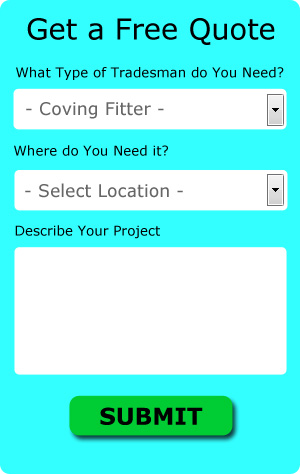What is the purpose of the 'Describe Your Project' field?
Please provide a comprehensive and detailed answer to the question.

The 'Describe Your Project' field is designed to collect specific information from potential clients, allowing them to outline their needs effectively, so that the coving fitter can provide a tailored quote for their coving installation project.